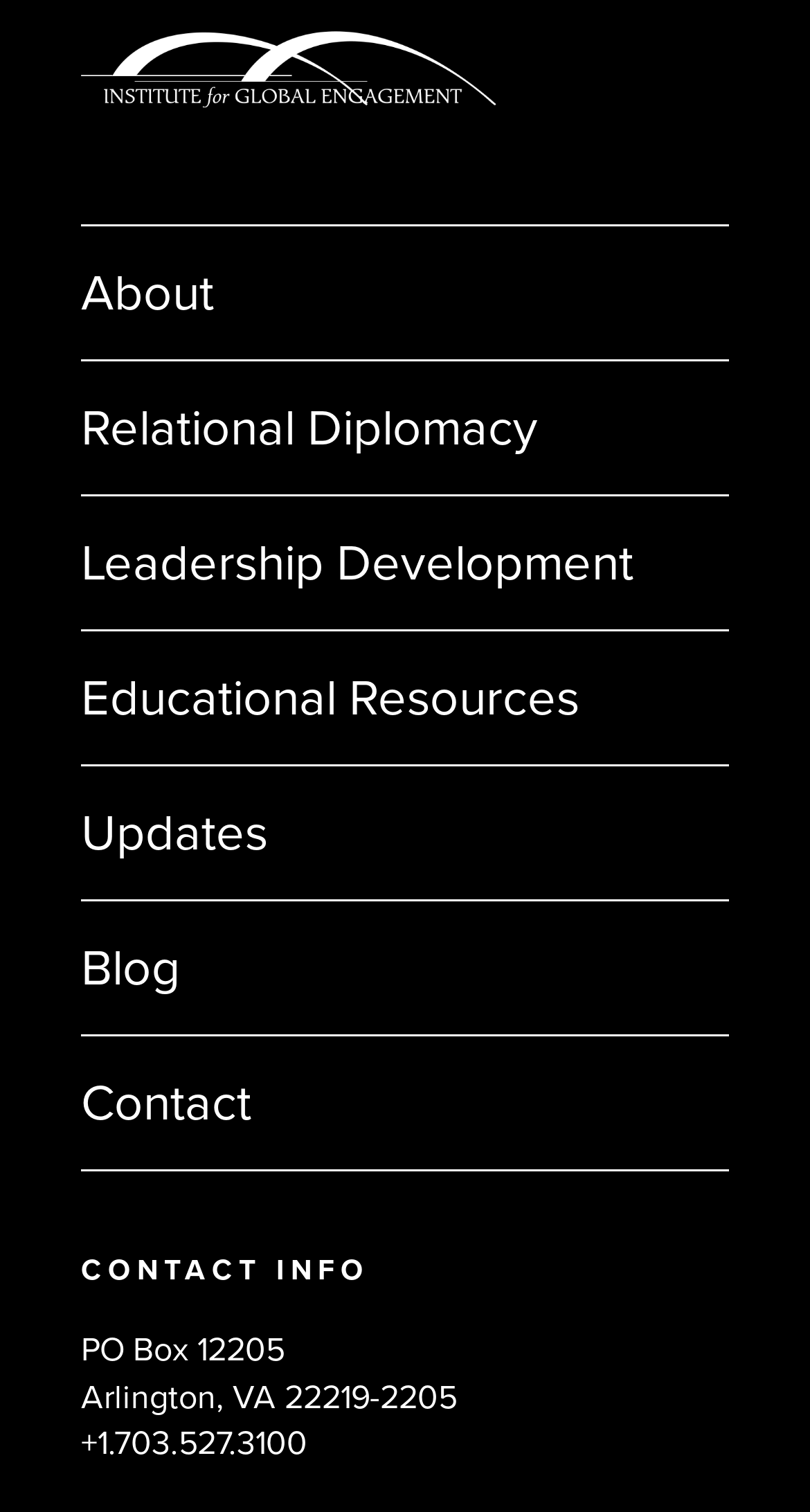Utilize the details in the image to thoroughly answer the following question: What is the phone number of the institute?

The contact information of the institute is located at the bottom of the webpage, where we can find the phone number written as '+1.703.527.3100'.